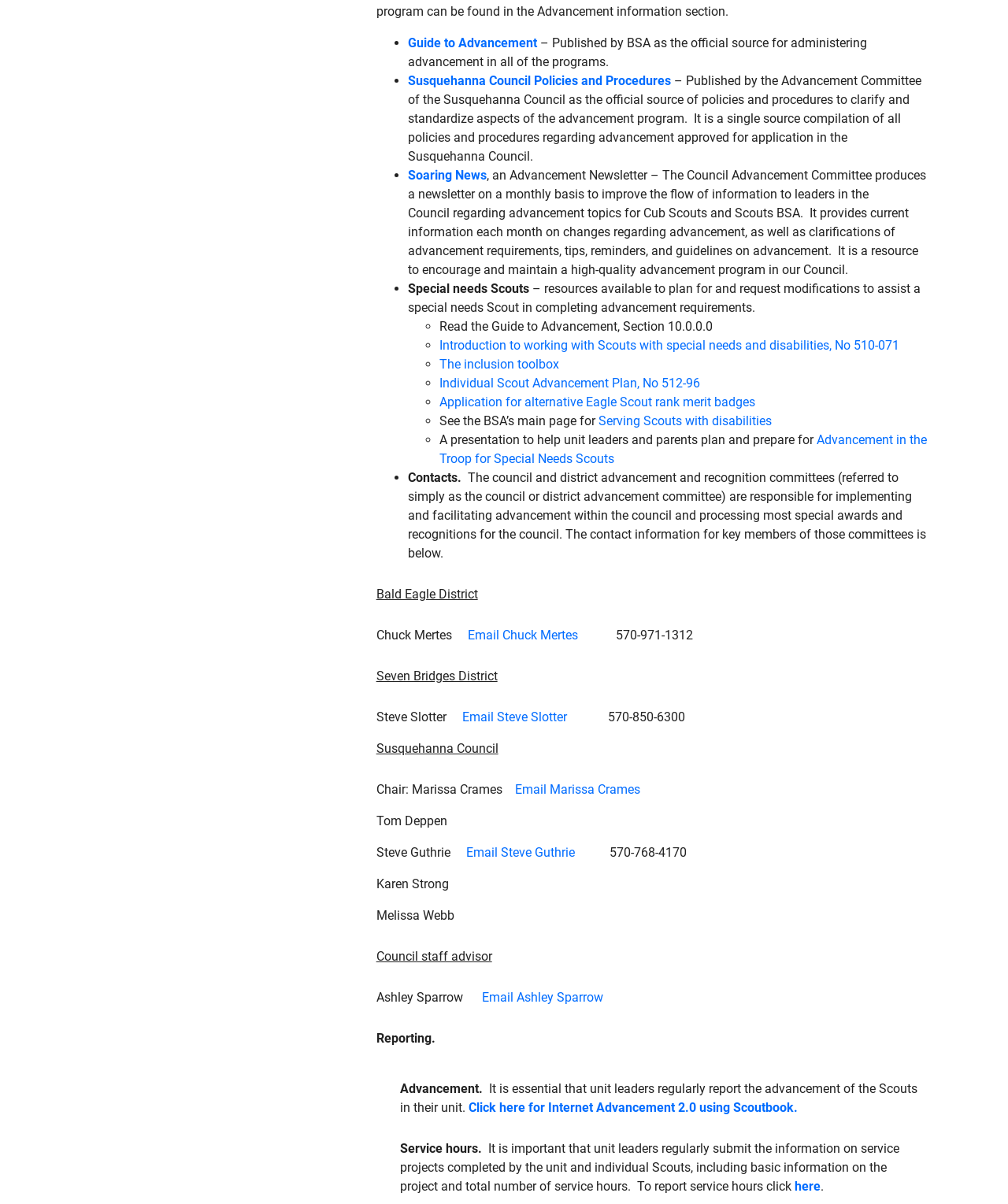Examine the image and give a thorough answer to the following question:
What is the name of the newsletter produced by the Council Advancement Committee?

The Council Advancement Committee produces a newsletter called Soaring News on a monthly basis to improve the flow of information to leaders in the Council regarding advancement topics for Cub Scouts and Scouts BSA.